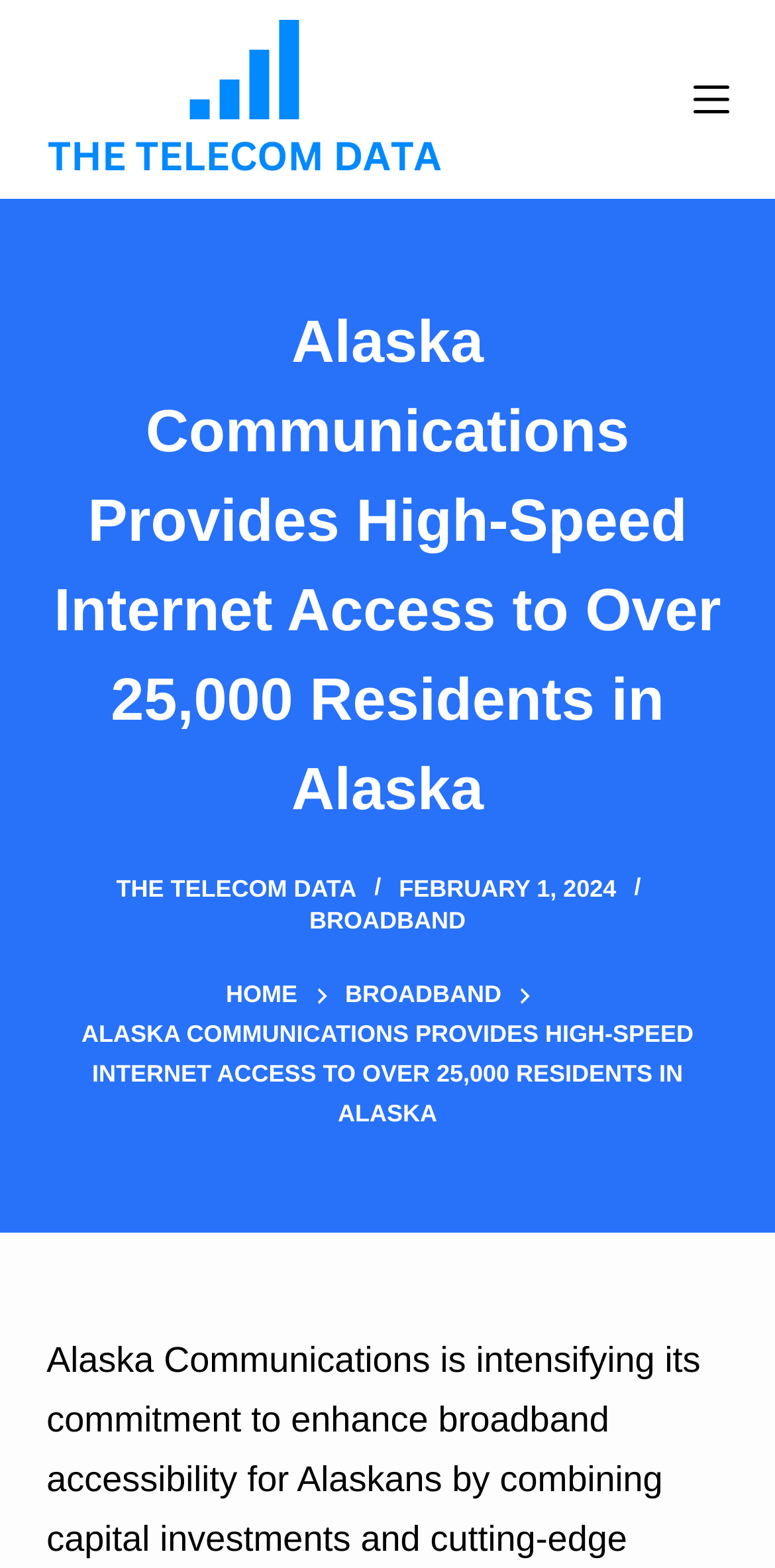How many links are in the top navigation bar?
Based on the image, give a one-word or short phrase answer.

4